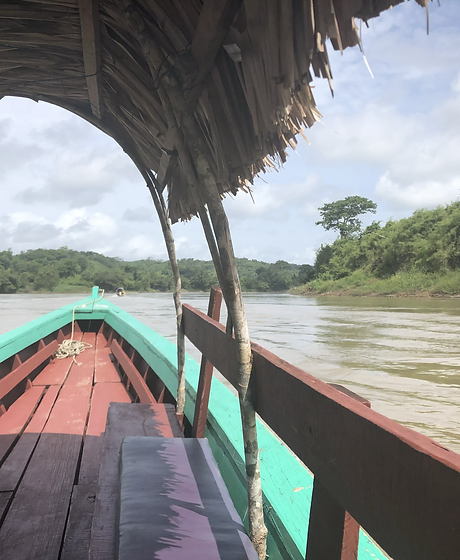What is the atmosphere created by the sunlight filtering through the gaps? Using the information from the screenshot, answer with a single word or phrase.

Cozy